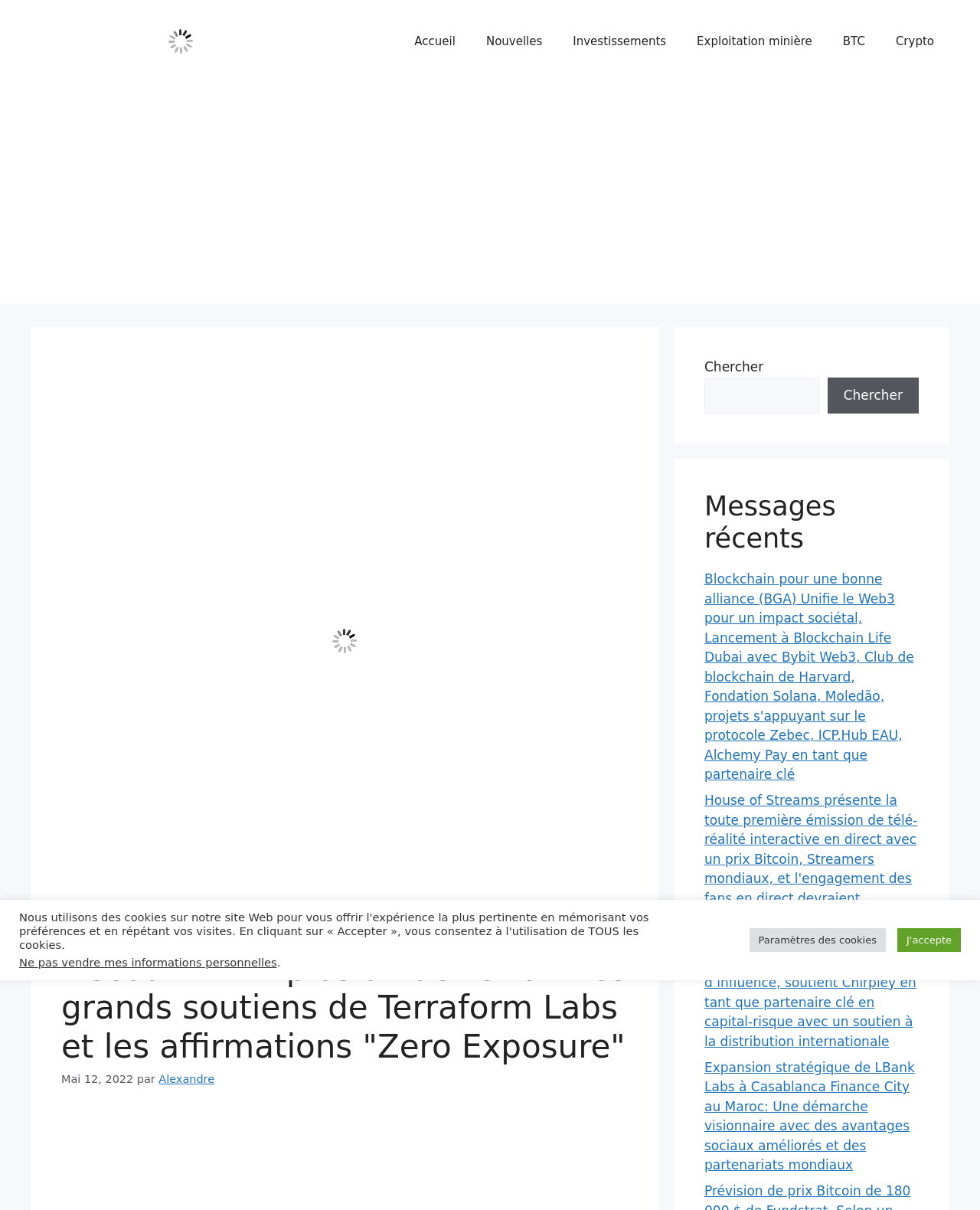Find the primary header on the webpage and provide its text.

Découvrir l'implosion de Terra - Les grands soutiens de Terraform Labs et les affirmations "Zero Exposure"